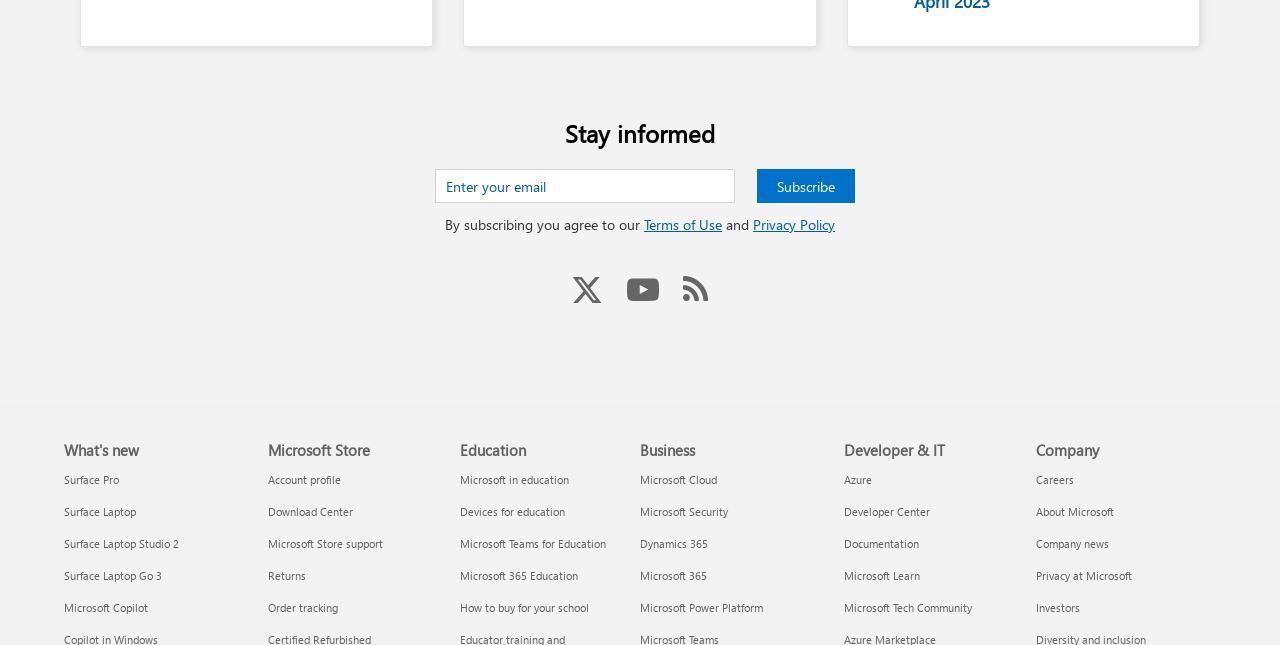Refer to the image and answer the question with as much detail as possible: What is the purpose of the 'Subscribe' button?

The 'Subscribe' button is located next to the textbox with the label 'Enter your email', suggesting that when the user clicks the button, they will be subscribing to receive updates or newsletters from the website.